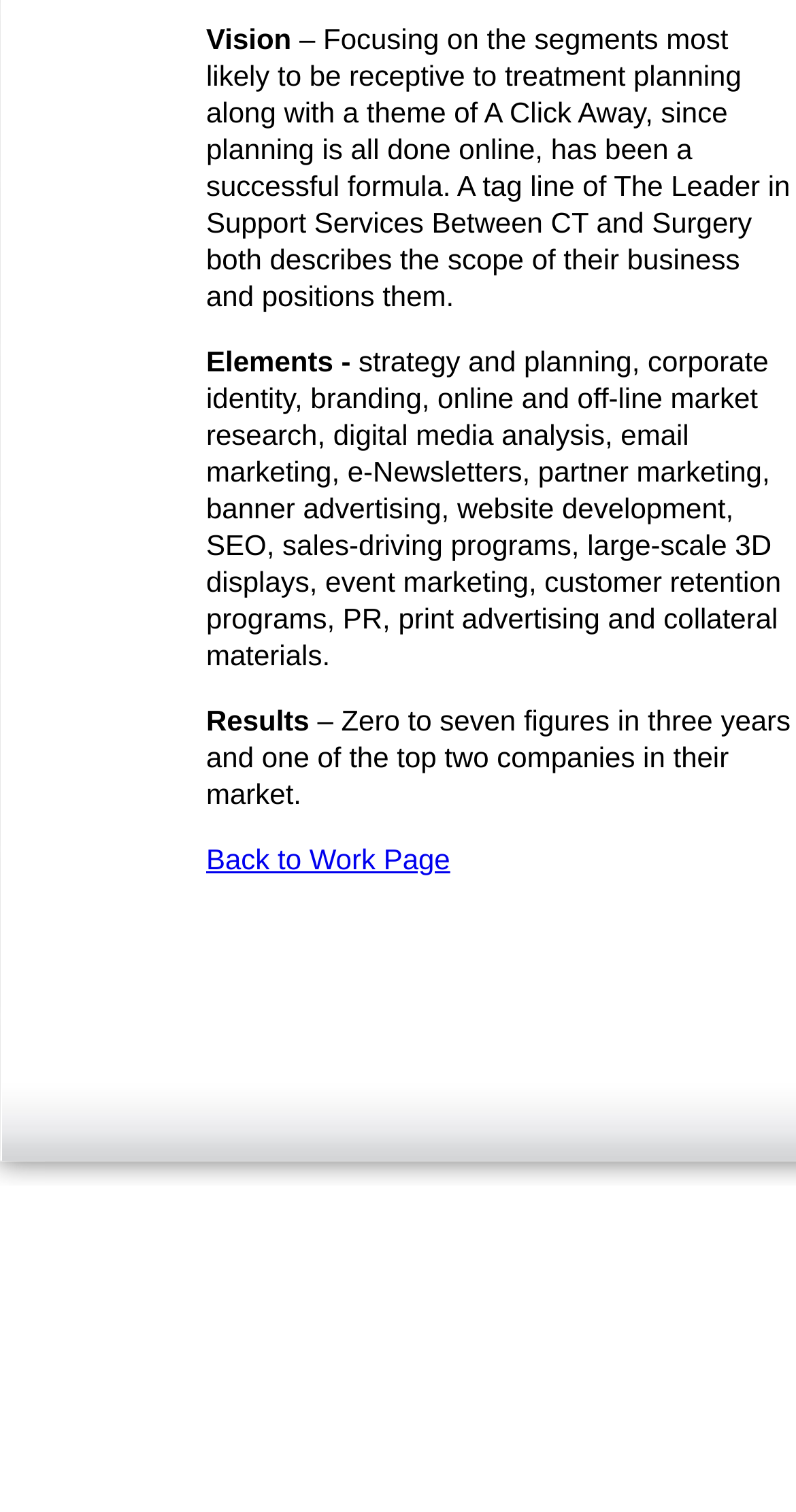Extract the bounding box coordinates of the UI element described by: "Honor our Mothers Campaign". The coordinates should include four float numbers ranging from 0 to 1, e.g., [left, top, right, bottom].

None